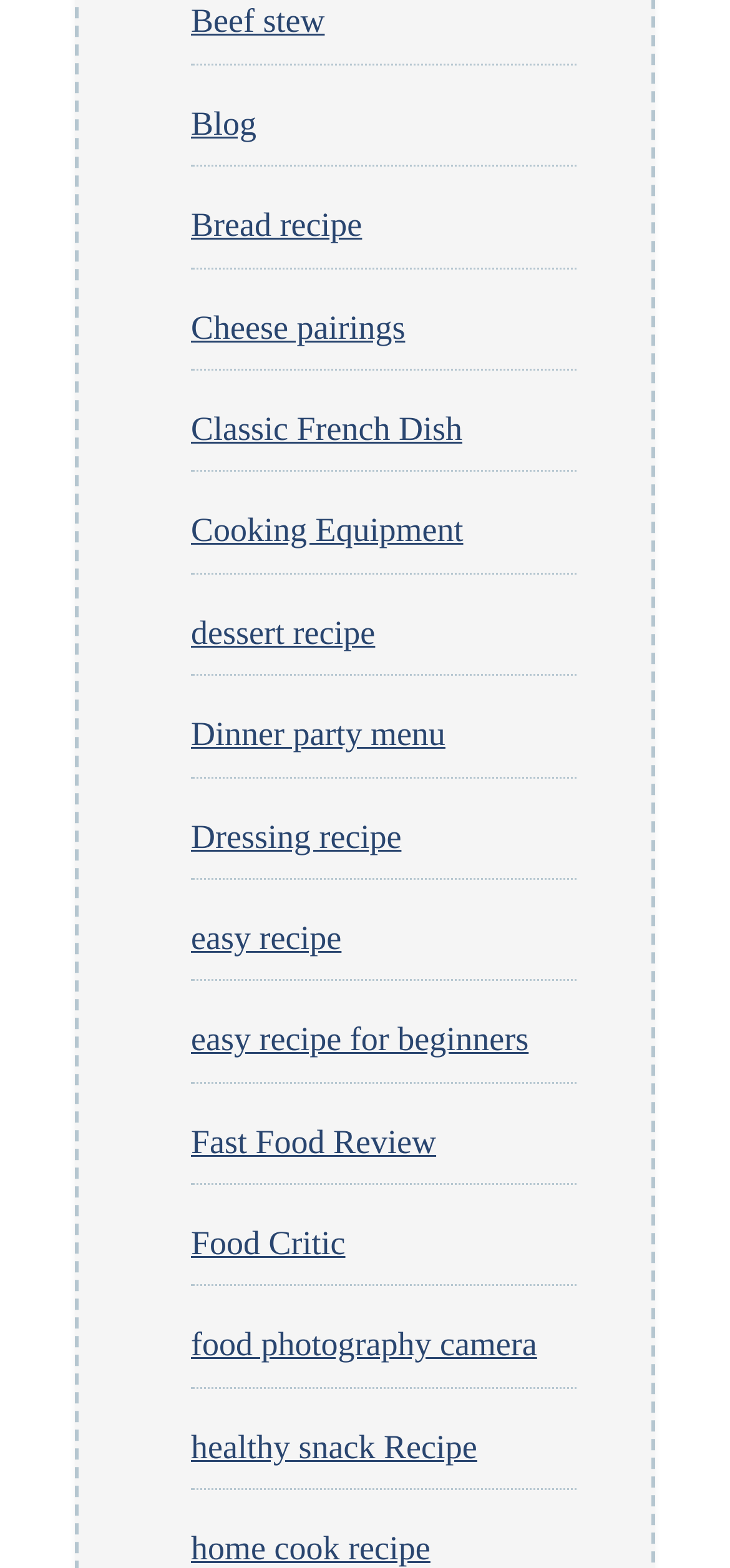Give a succinct answer to this question in a single word or phrase: 
What is the topic of the link at the top of the page?

Beef stew